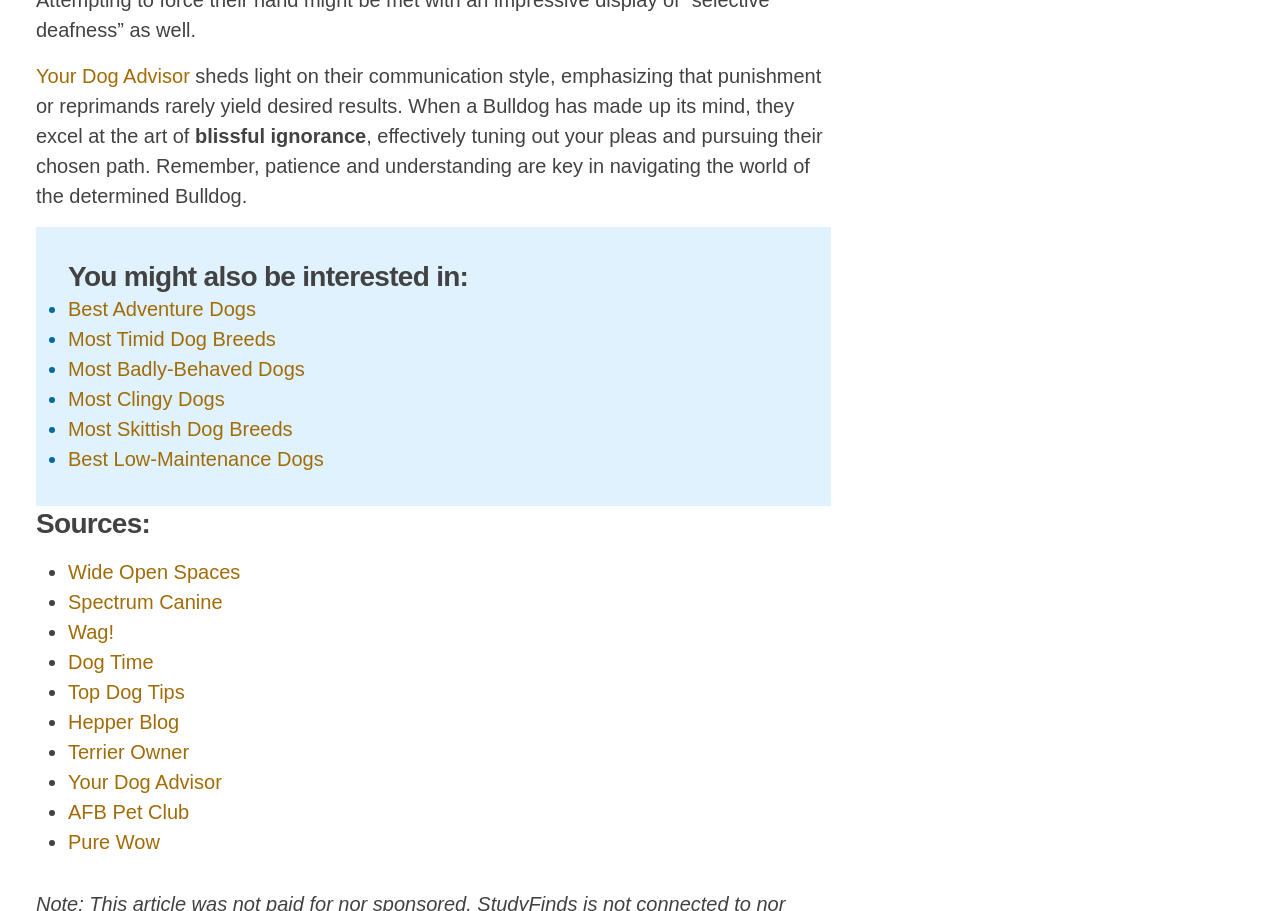Please determine the bounding box coordinates of the area that needs to be clicked to complete this task: 'Explore more topics'. The coordinates must be four float numbers between 0 and 1, formatted as [left, top, right, bottom].

None